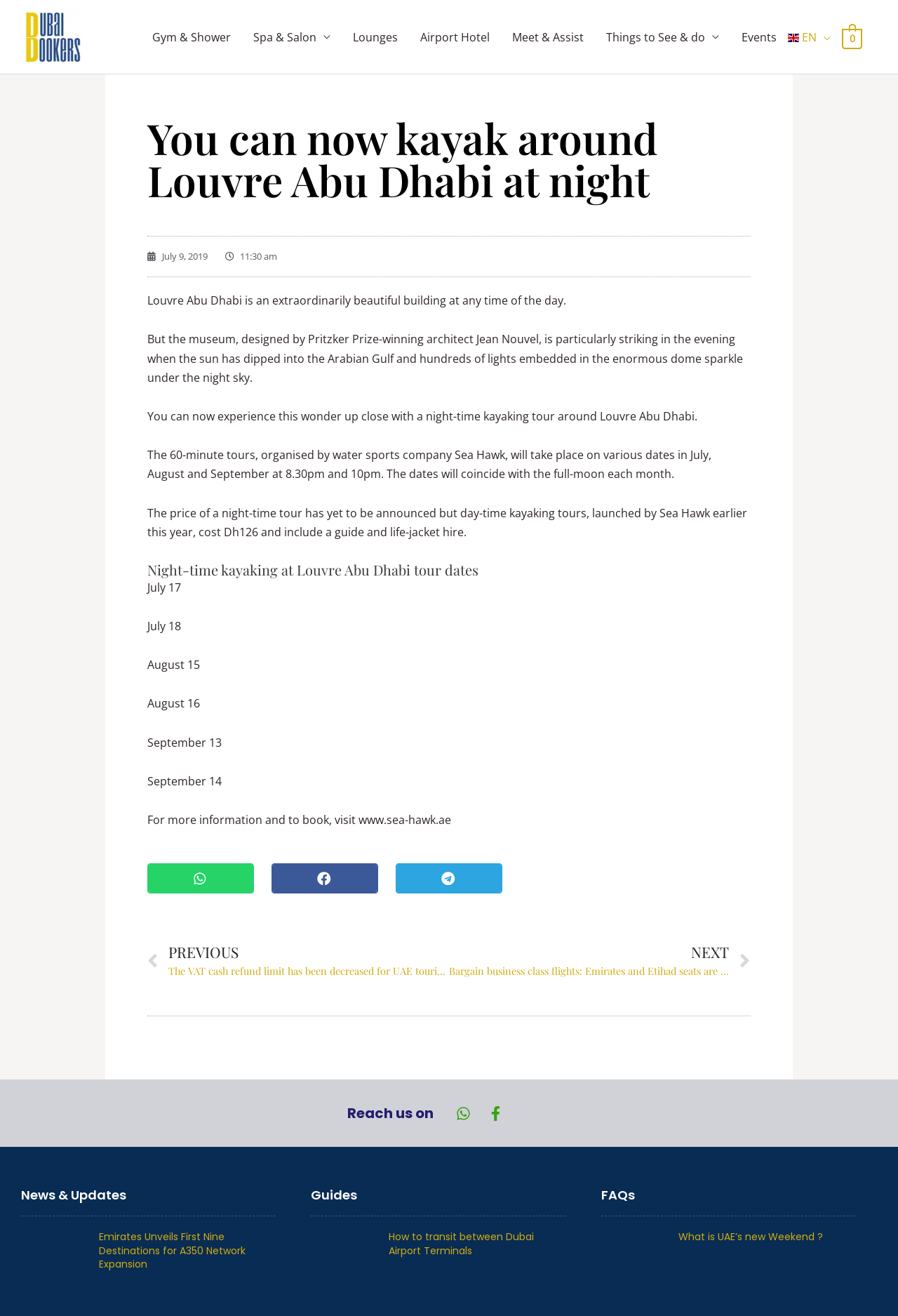Find the bounding box coordinates of the element you need to click on to perform this action: 'Share on whatsapp'. The coordinates should be represented by four float values between 0 and 1, in the format [left, top, right, bottom].

[0.164, 0.656, 0.283, 0.679]